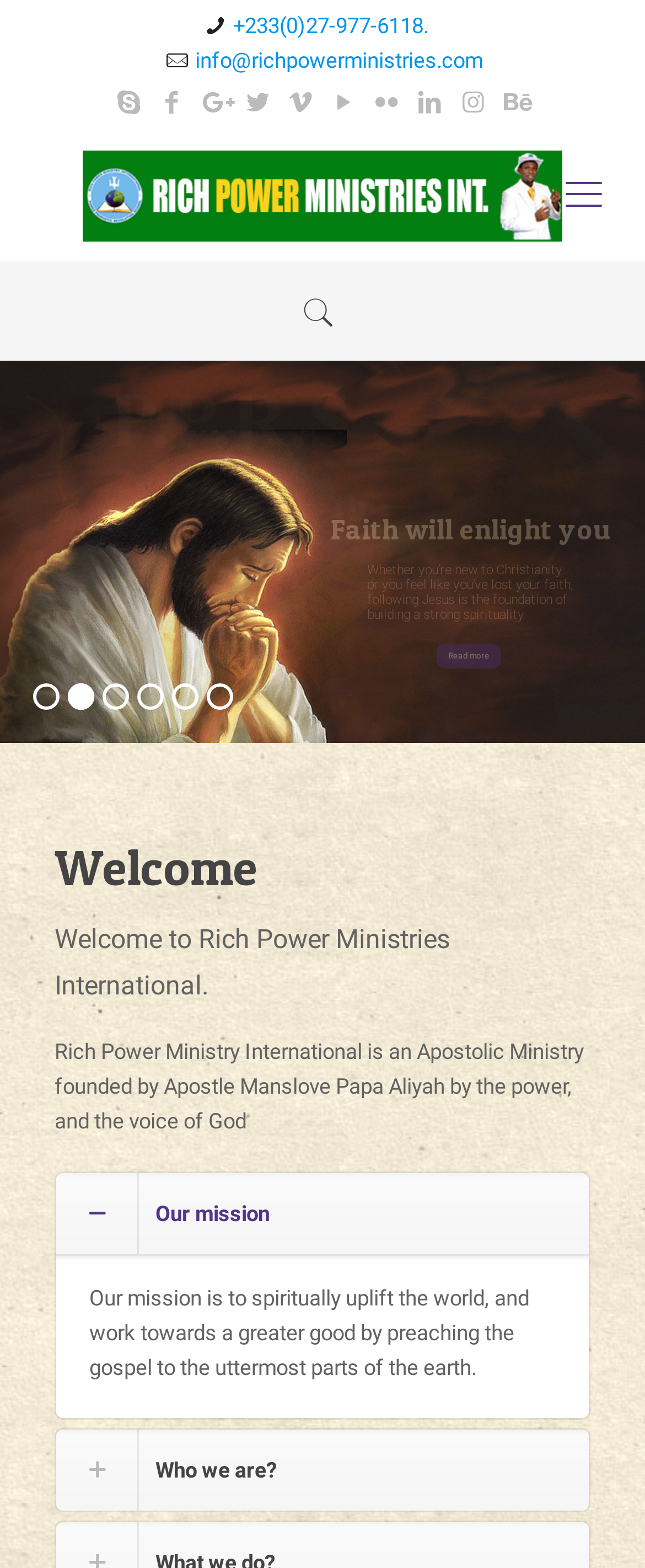Find the bounding box coordinates for the UI element that matches this description: "title="Flickr"".

[0.573, 0.056, 0.627, 0.075]